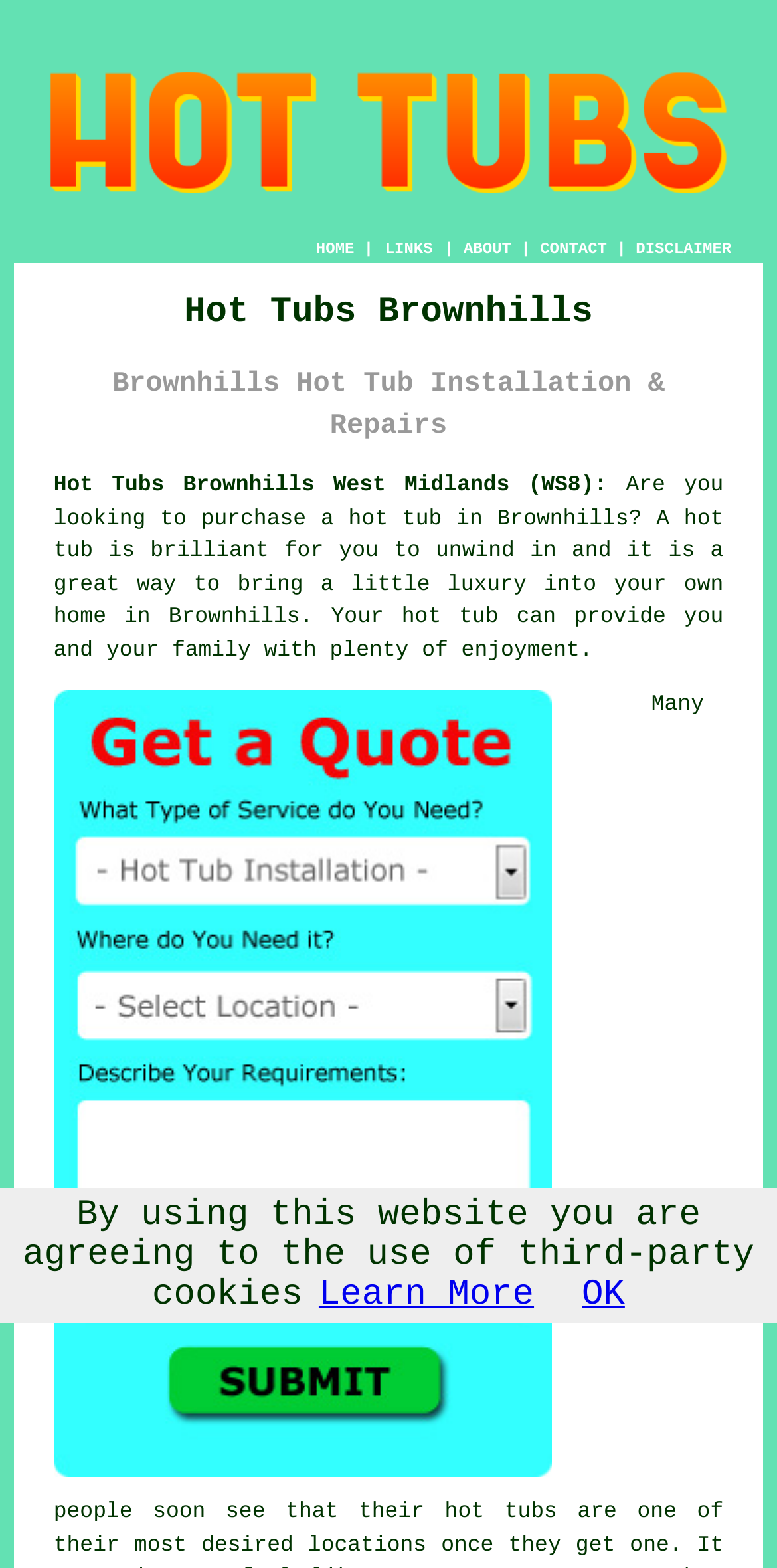Reply to the question below using a single word or brief phrase:
What can I do on this webpage?

Get free quotes